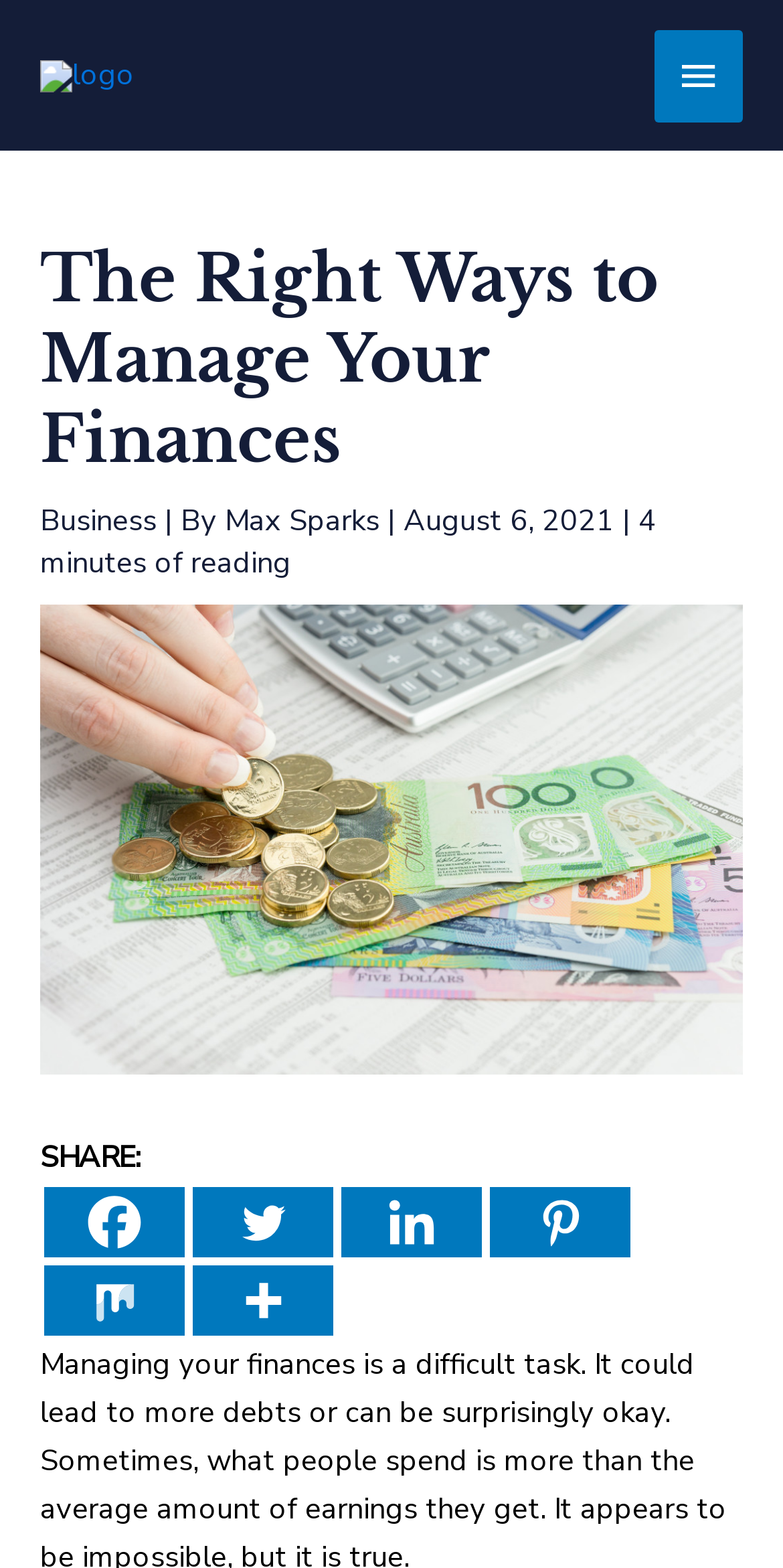What is the date of publication of the article?
Utilize the image to construct a detailed and well-explained answer.

The date of publication of the article can be found in the header section of the webpage, where it says 'August 6, 2021'.